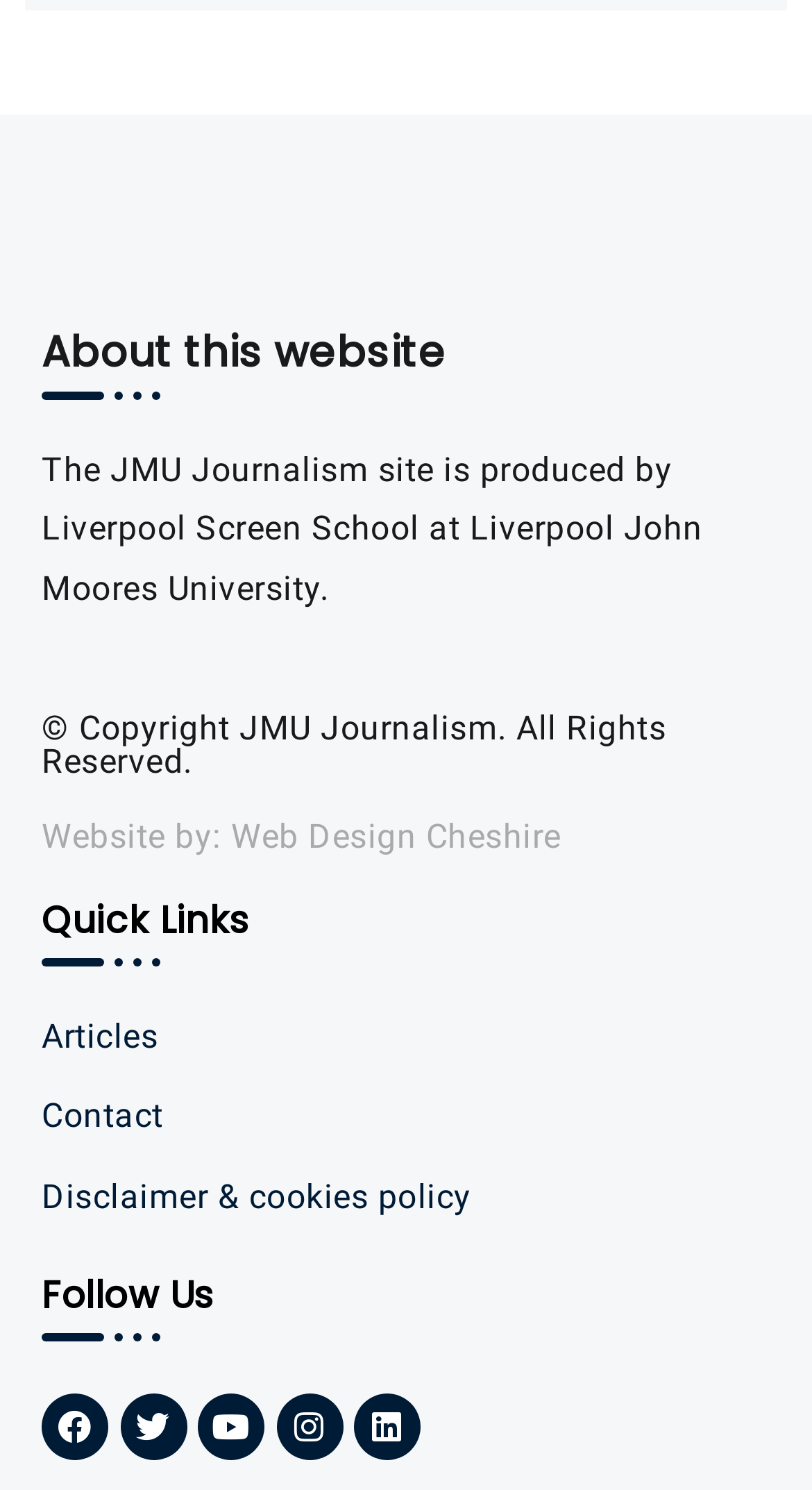Find the bounding box coordinates of the area to click in order to follow the instruction: "Follow on Facebook".

[0.051, 0.935, 0.133, 0.98]